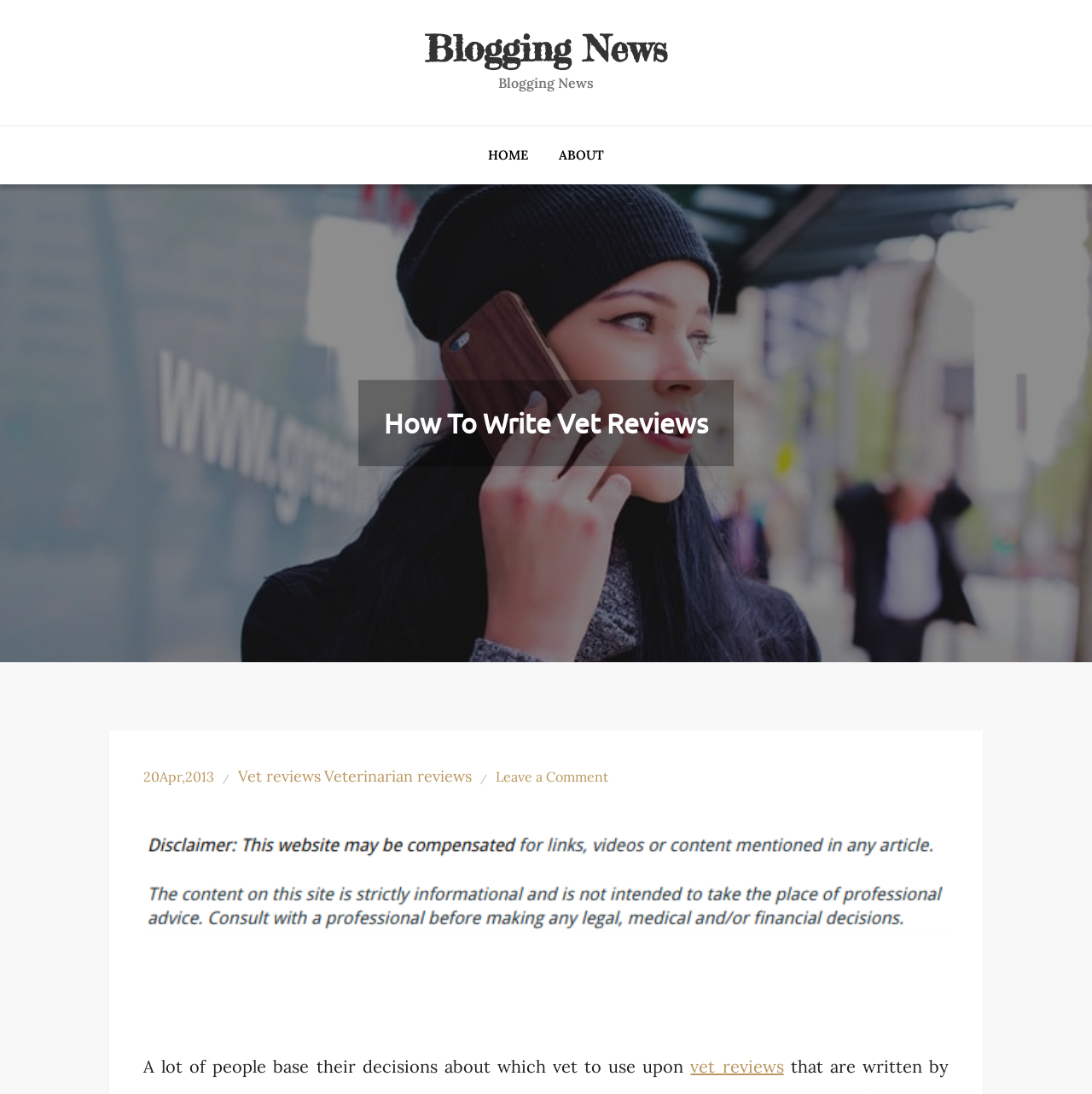Produce a meticulous description of the webpage.

The webpage is about blogging news, with a primary focus on writing veterinarian reviews. At the top, there is a heading "Blogging News" with a link to the same title. Below this, there is a navigation menu with links to "HOME" and "ABOUT" pages.

The main content of the page is a blog post titled "How To Write Vet Reviews", which is located in the middle of the page. This heading is accompanied by a link to the date "20Apr,2013" and three other links: "Vet reviews", "Veterinarian reviews", and "Leave a Comment on How To Write Vet Reviews". 

To the right of the date link, there is an image that takes up a significant portion of the page. Below the image, there is a short paragraph of text that starts with "A lot of people base their decisions about which vet to use upon..." and contains a link to "vet reviews".